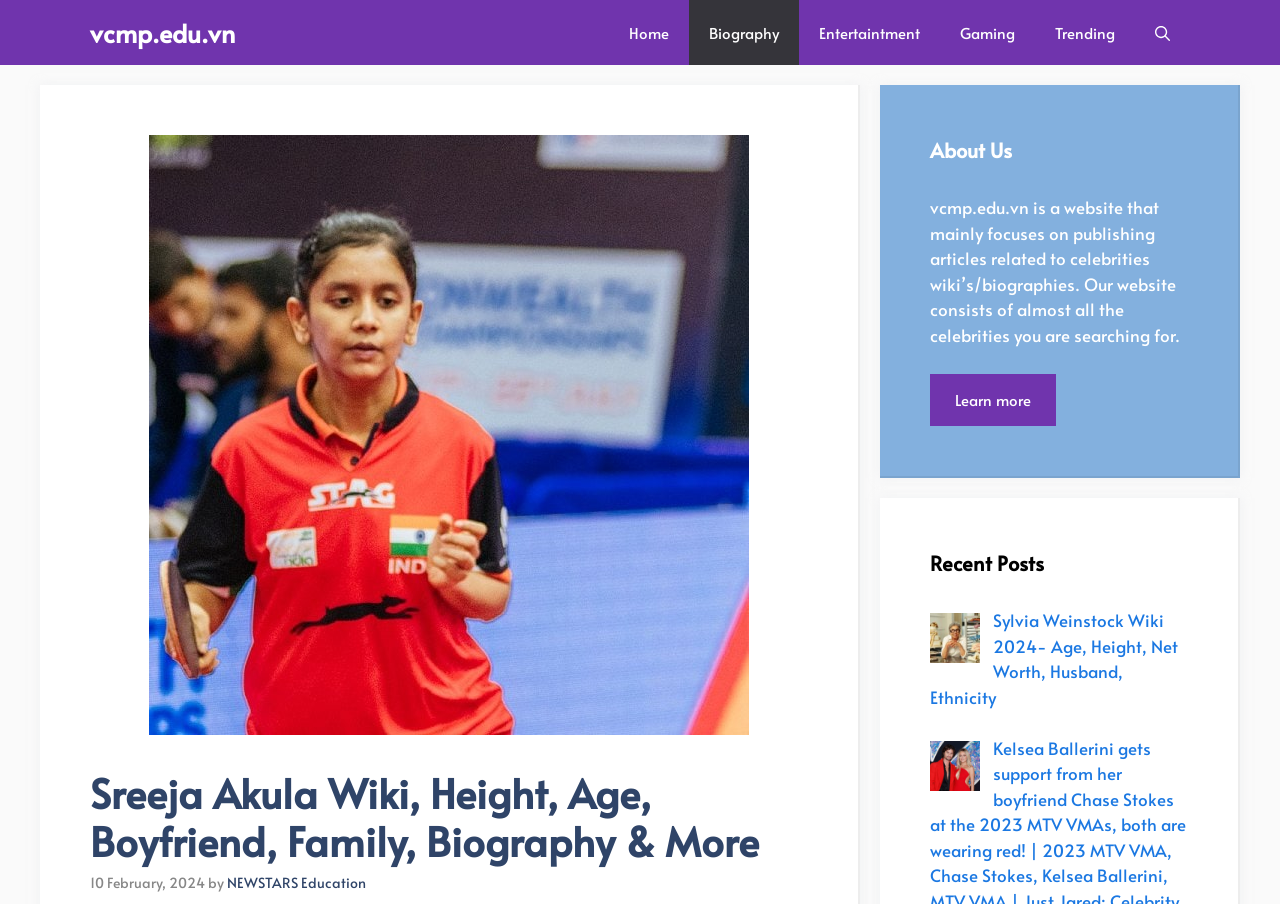Identify and provide the bounding box for the element described by: "NEWSTARS Education".

[0.177, 0.965, 0.286, 0.987]